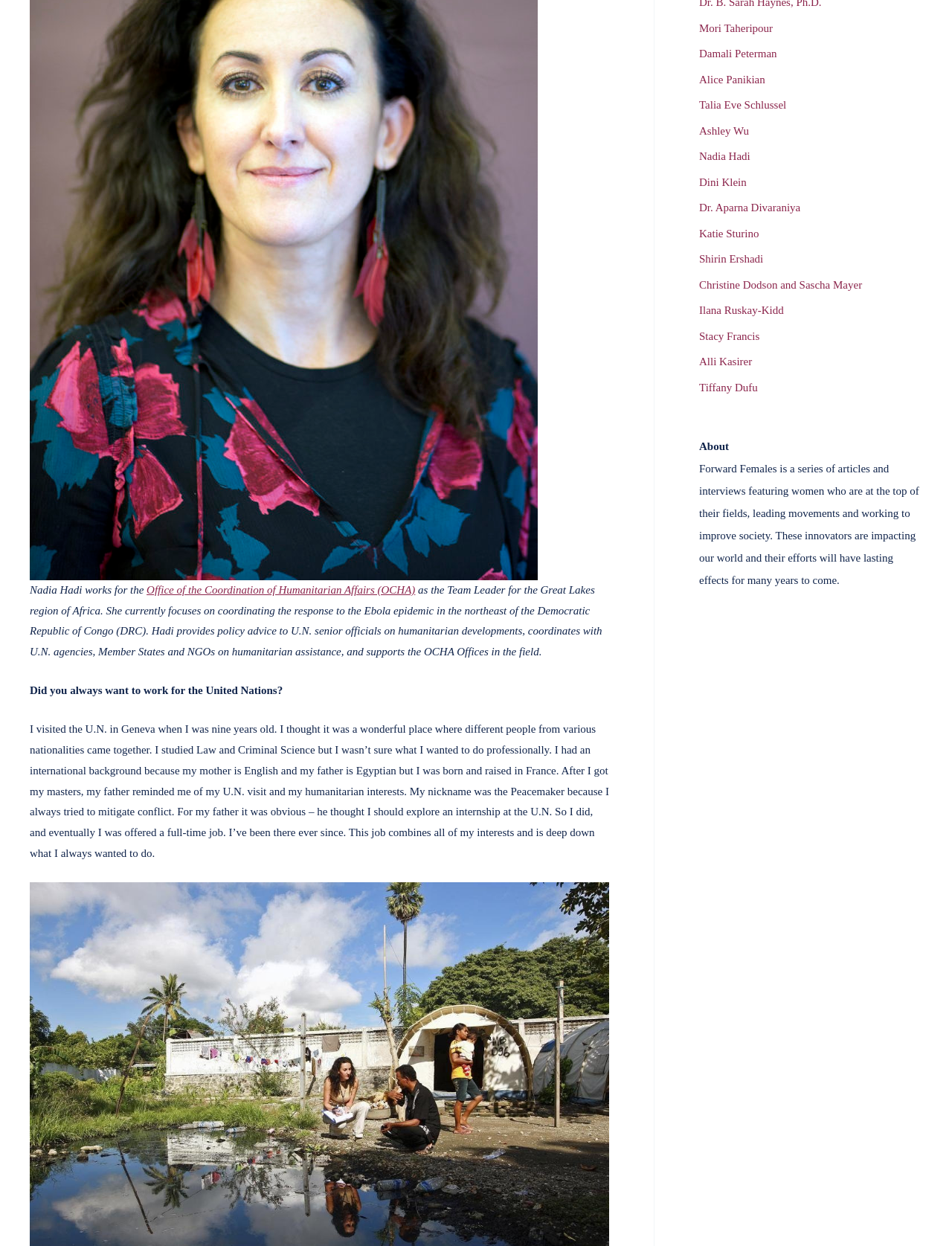Using the provided element description: "Ashley Wu", determine the bounding box coordinates of the corresponding UI element in the screenshot.

[0.734, 0.1, 0.787, 0.11]